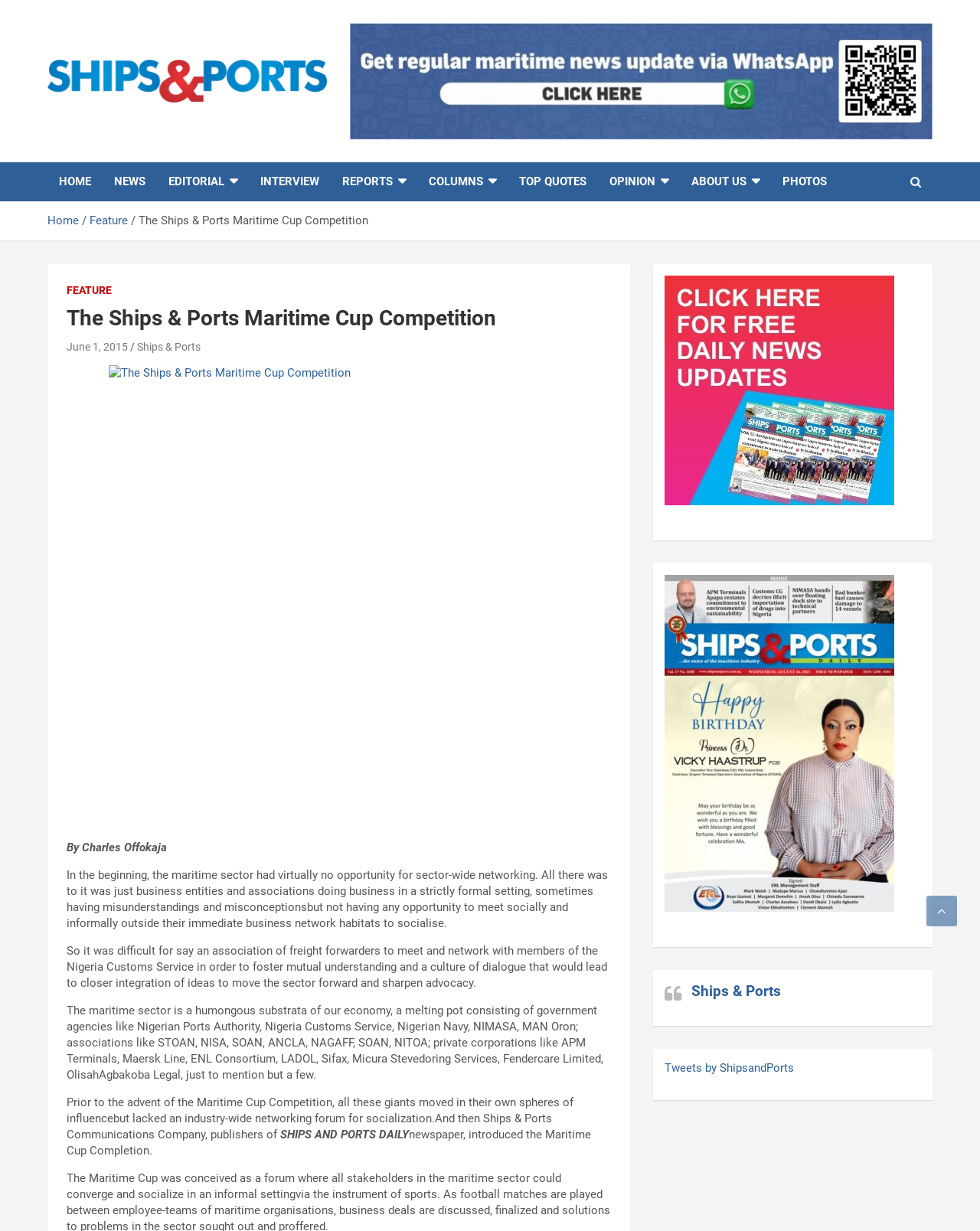How many links are in the navigation section?
Look at the image and answer the question using a single word or phrase.

4